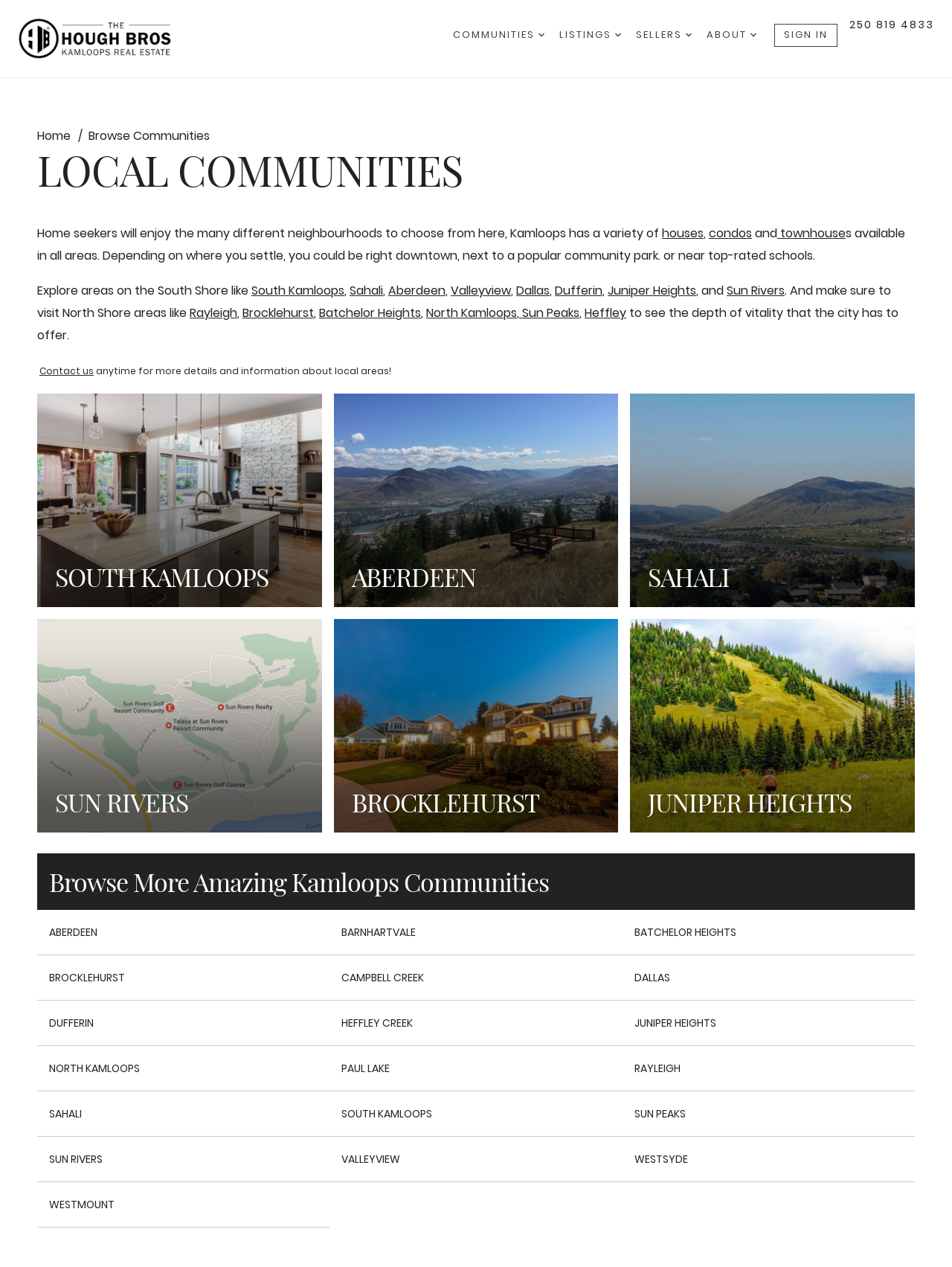How many links are there in the 'Browse More Amazing Kamloops Communities' section?
Using the image, give a concise answer in the form of a single word or short phrase.

16